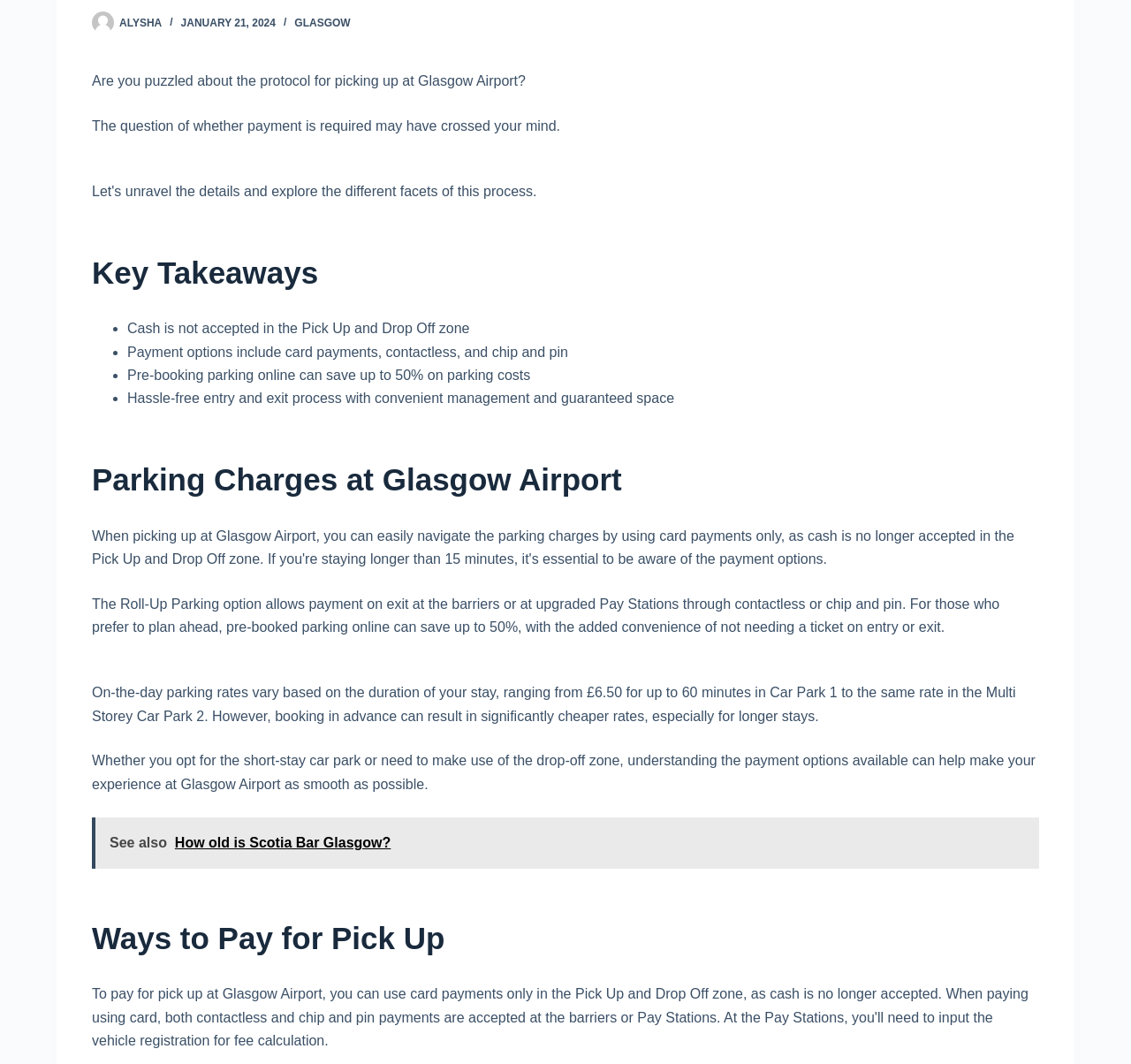Refer to the image and answer the question with as much detail as possible: What is the rate for up to 60 minutes in Car Park 1?

The static text with the bounding box coordinates [0.081, 0.644, 0.898, 0.68] mentions that the on-the-day parking rate for up to 60 minutes in Car Park 1 is £6.50.